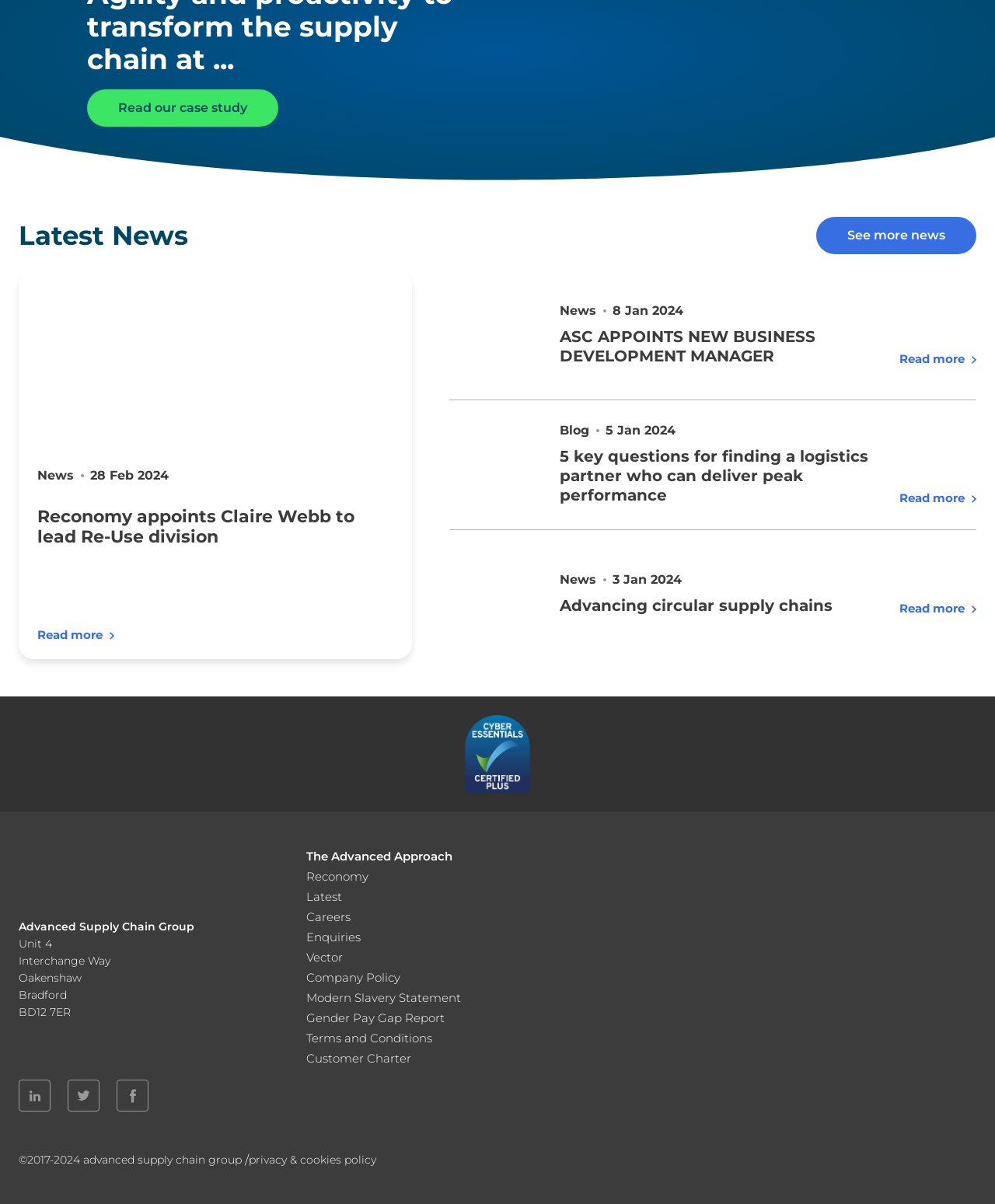Locate the bounding box coordinates of the element to click to perform the following action: 'Read about Reconomy appointing Claire Webb to lead Re-Use division'. The coordinates should be given as four float values between 0 and 1, in the form of [left, top, right, bottom].

[0.038, 0.421, 0.396, 0.534]